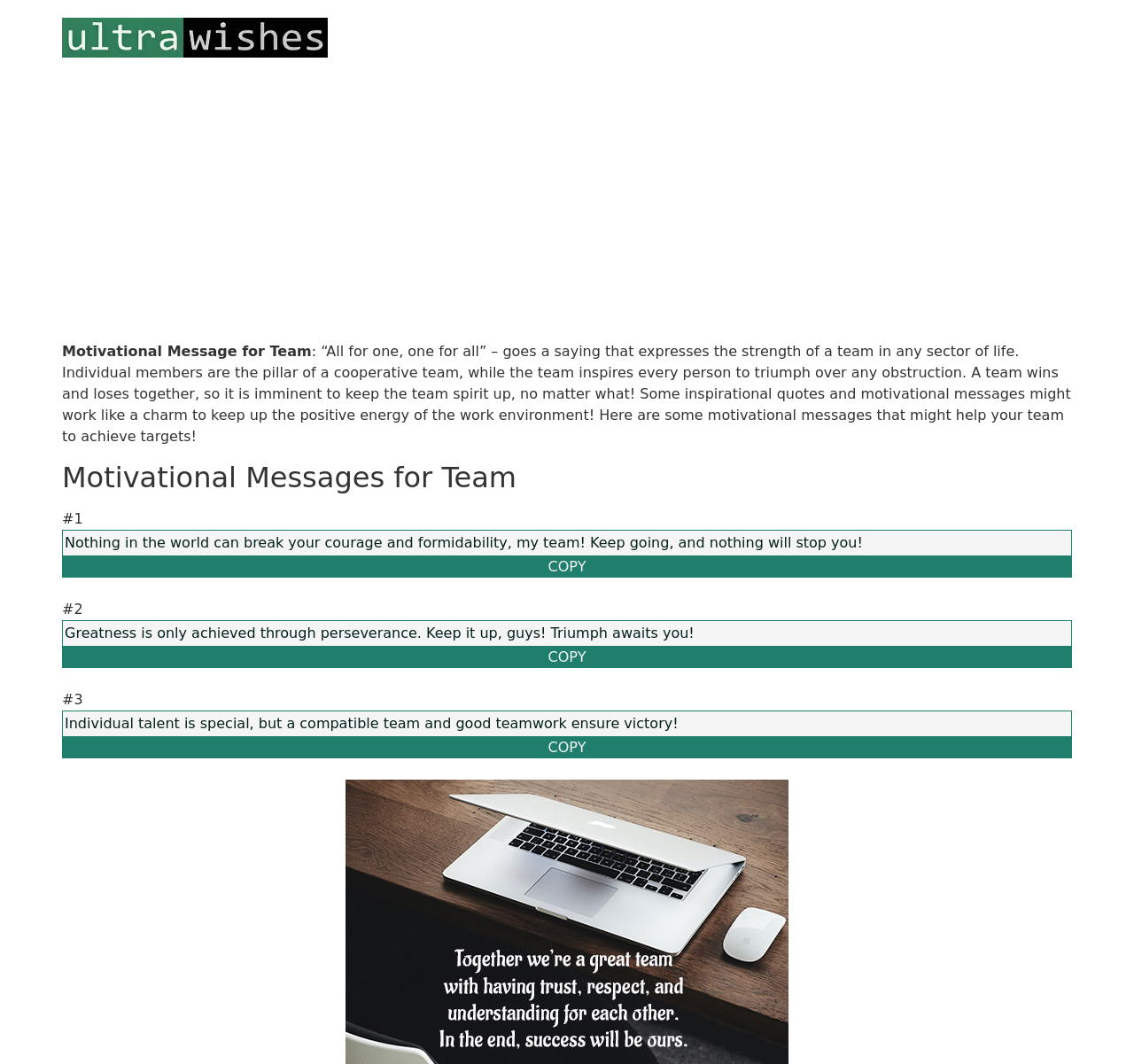Can you give a comprehensive explanation to the question given the content of the image?
How many motivational messages are provided on this webpage?

By examining the static text elements, I count three motivational messages: 'Nothing in the world can break your courage and formidability, my team! Keep going, and nothing will stop you!', 'Greatness is only achieved through perseverance. Keep it up, guys! Triumph awaits you!', and 'Individual talent is special, but a compatible team and good teamwork ensure victory!'.